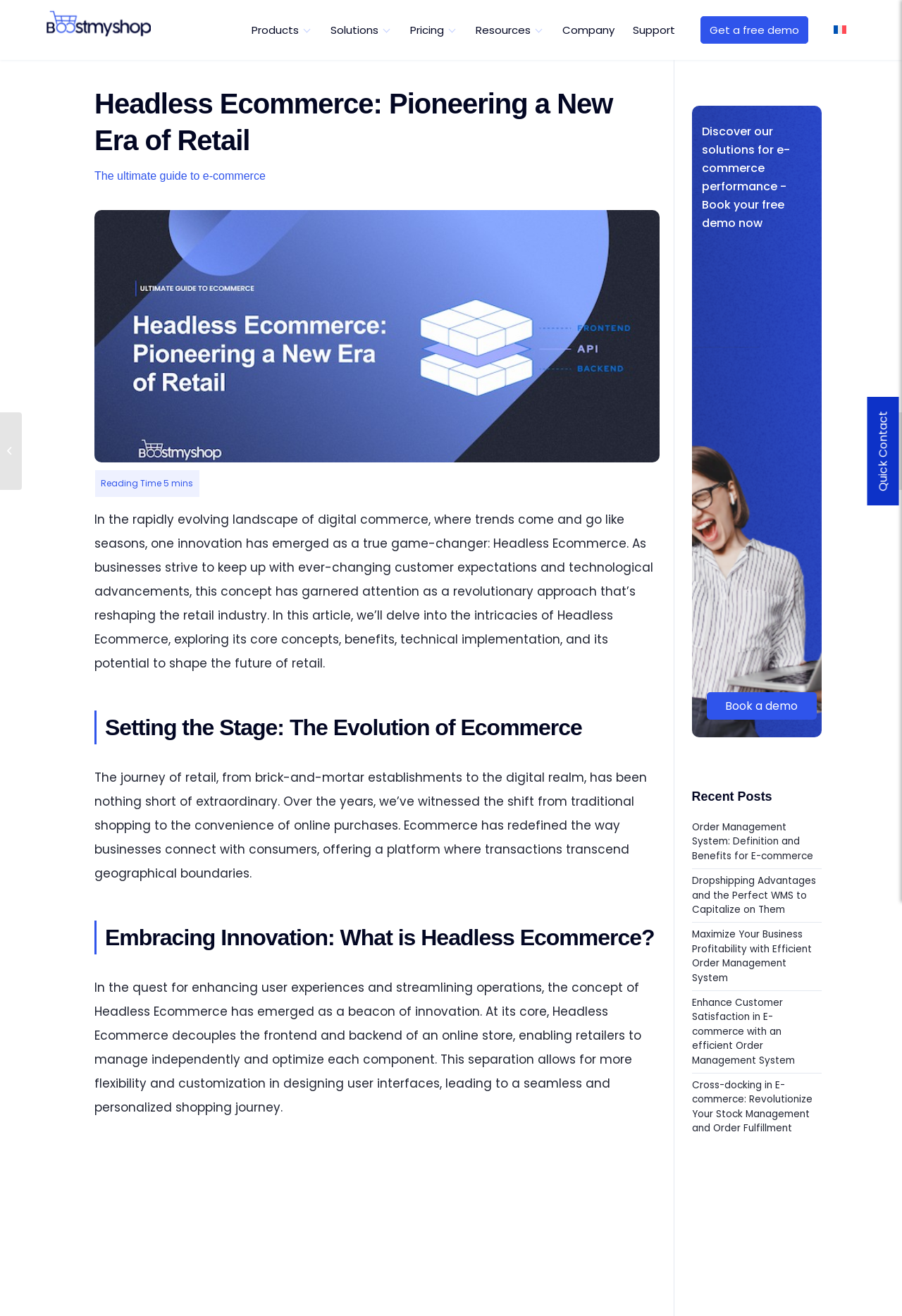What is the main topic of the article?
Offer a detailed and full explanation in response to the question.

I determined the main topic of the article by reading the headings and subheadings on the webpage. The first heading says 'Headless Ecommerce: Pioneering a New Era of Retail', which suggests that the article is about Headless Ecommerce.